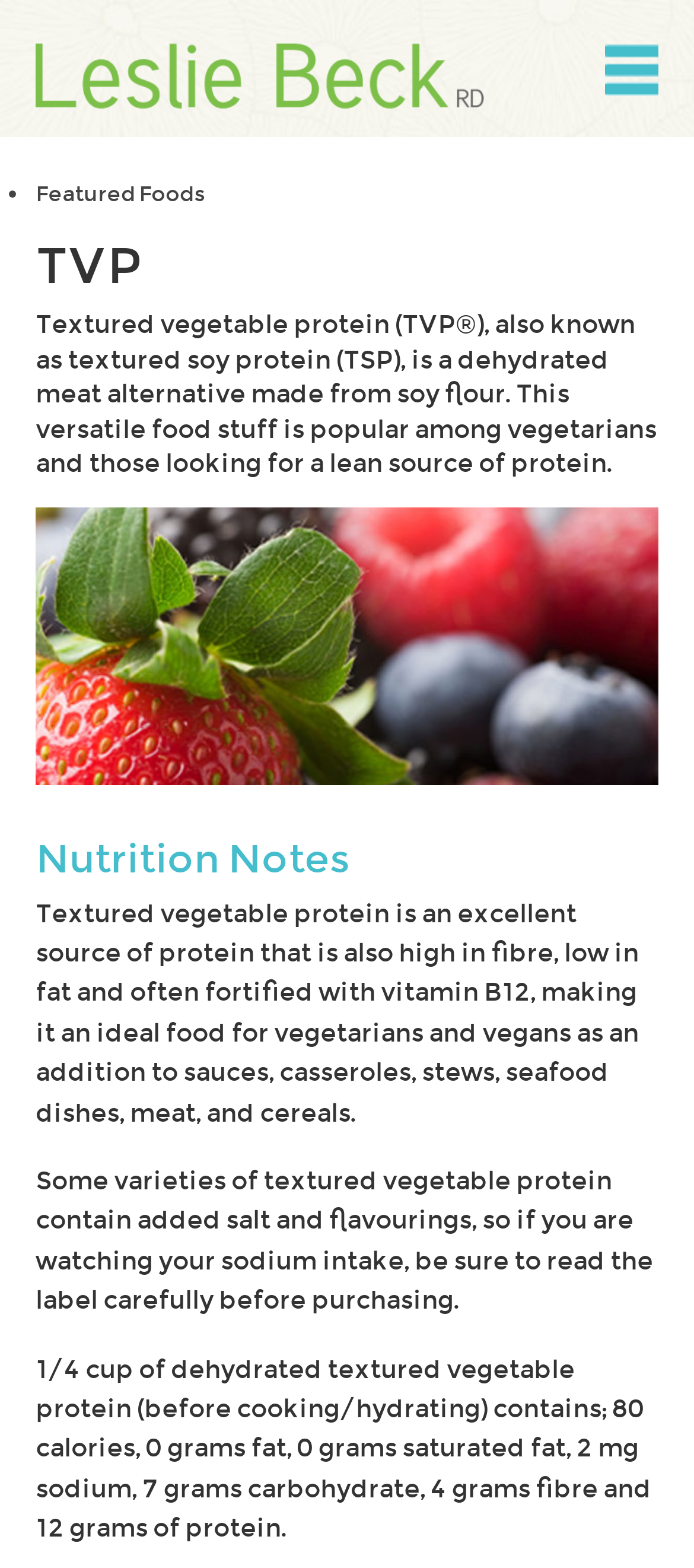Describe the webpage meticulously, covering all significant aspects.

The webpage is about Textured Vegetable Protein (TVP), a dehydrated meat alternative made from soy flour. At the top left, there is a link to "Leslie Beck, RD" accompanied by an image, which is likely a profile picture or a logo. Below this, there is a list marker and a link to "Featured Foods". 

The main content of the page starts with a heading "TVP" followed by a paragraph of text that provides a brief introduction to TVP, its popularity among vegetarians, and its nutritional benefits. To the right of this text, there is an image of TVP. 

Below the image, there is a heading "Nutrition Notes" followed by three paragraphs of text that provide more detailed information about the nutritional benefits of TVP, including its high protein and fiber content, low fat content, and potential added salt and flavorings in some varieties. The text also provides specific nutritional information for a 1/4 cup serving of dehydrated TVP.